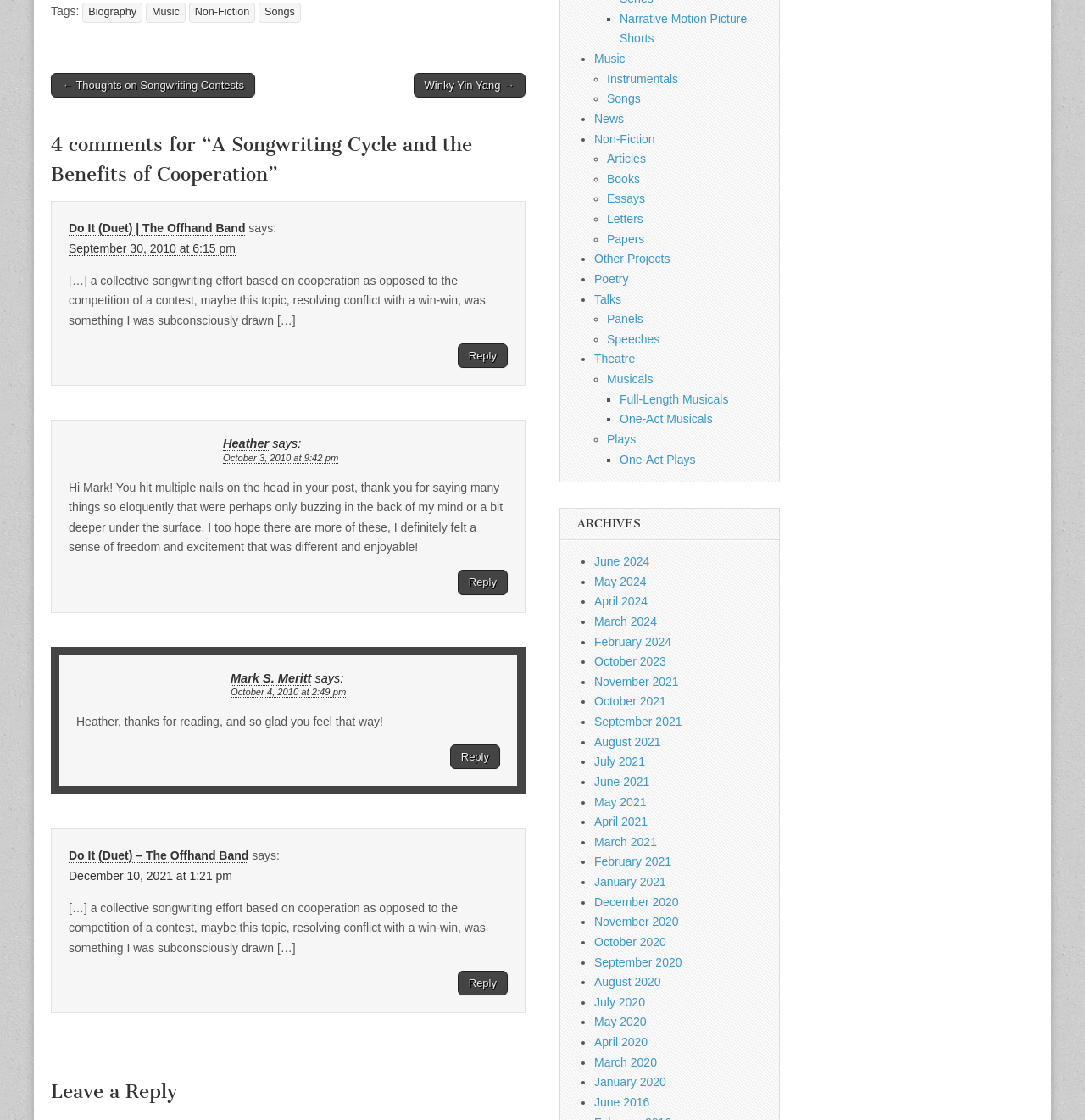Respond with a single word or phrase to the following question:
What is the category of the post?

Songwriting